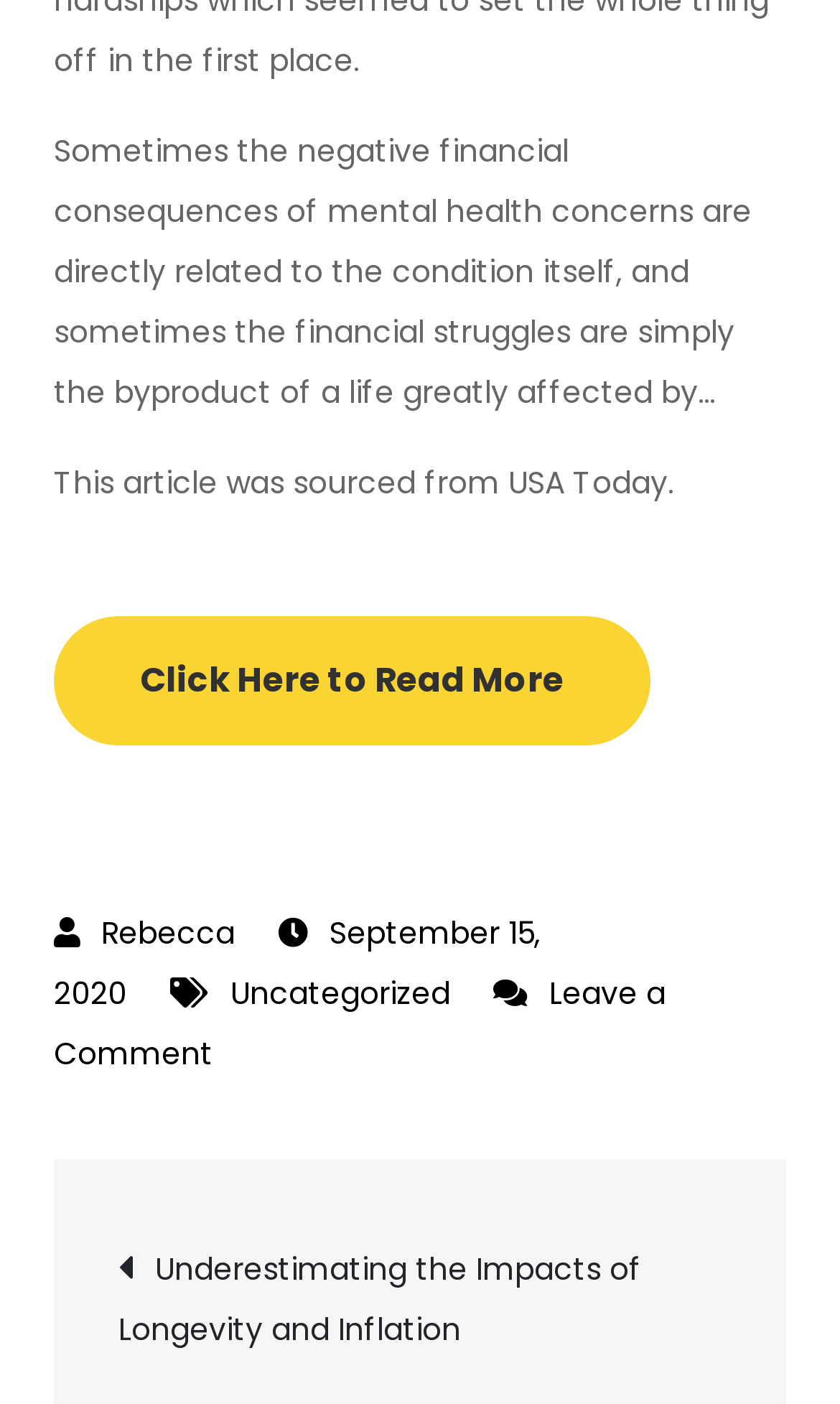Please examine the image and answer the question with a detailed explanation:
What is the category of the article?

The category of the article can be determined by looking at the link element with the text 'Uncategorized'. This element is likely to be the category, as it is a link and has a category-like format.